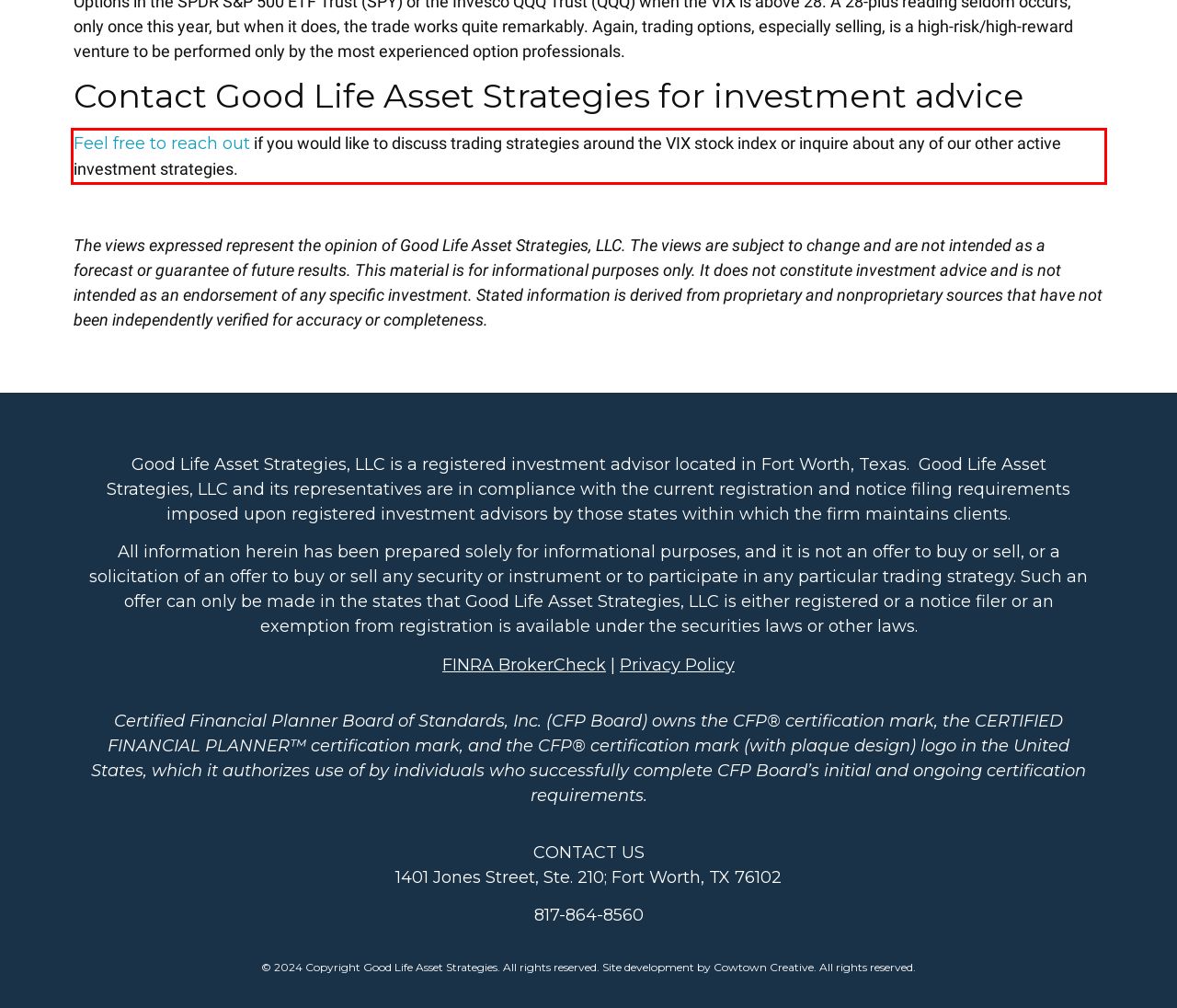Please perform OCR on the text within the red rectangle in the webpage screenshot and return the text content.

Feel free to reach out if you would like to discuss trading strategies around the VIX stock index or inquire about any of our other active investment strategies.